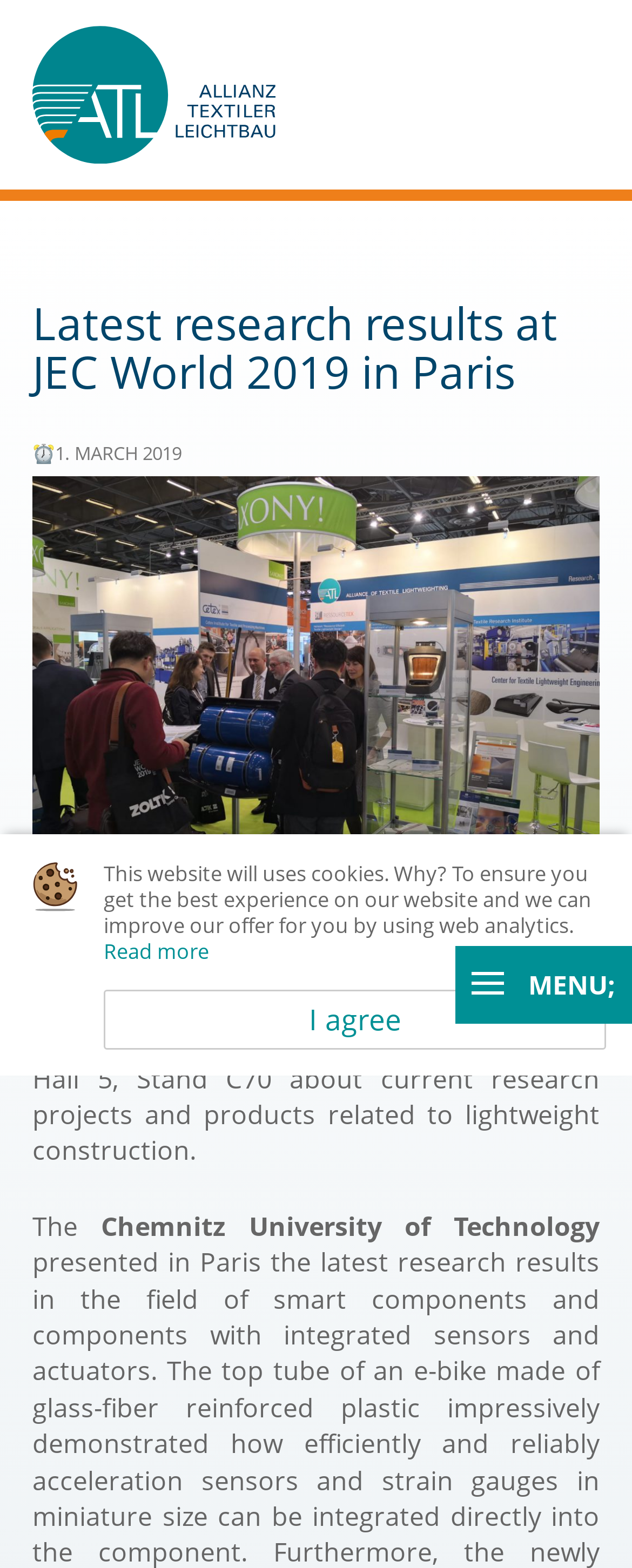What is the name of the university mentioned?
Analyze the screenshot and provide a detailed answer to the question.

The answer can be found in the text 'Chemnitz University of Technology' which is mentioned as one of the partners of the Alliance of Textile Lightweighting.